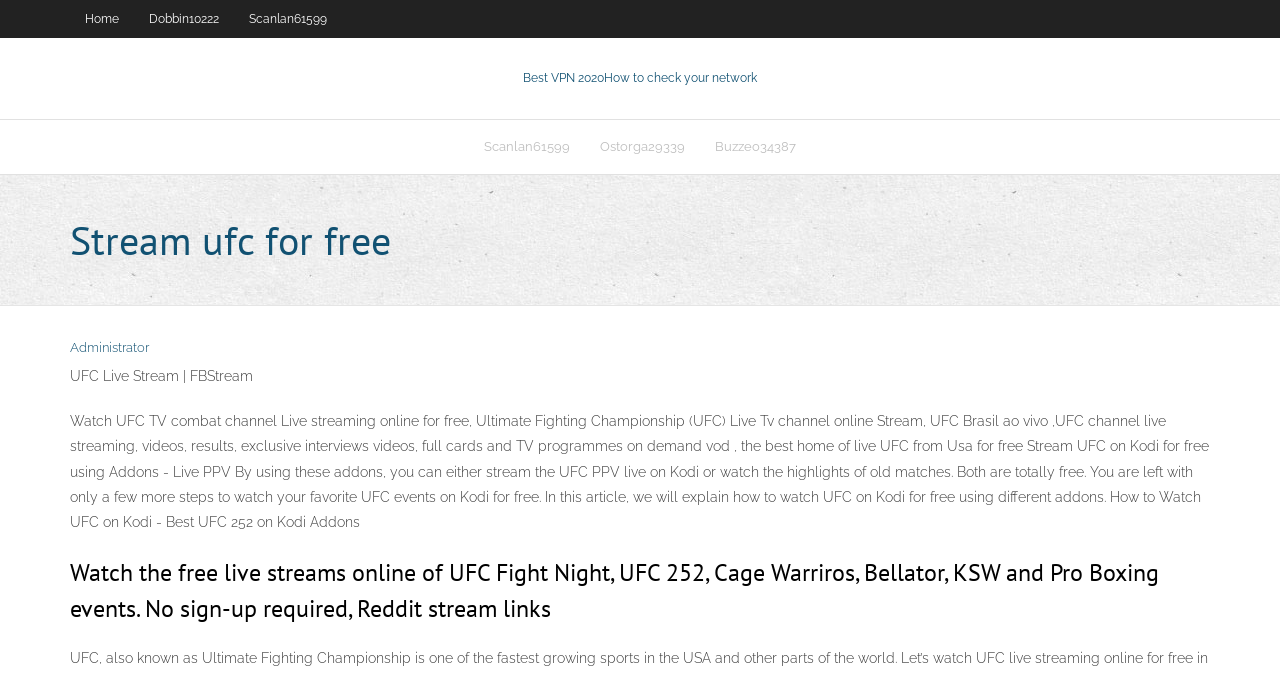How can I watch UFC on Kodi for free?
Answer briefly with a single word or phrase based on the image.

Using addons